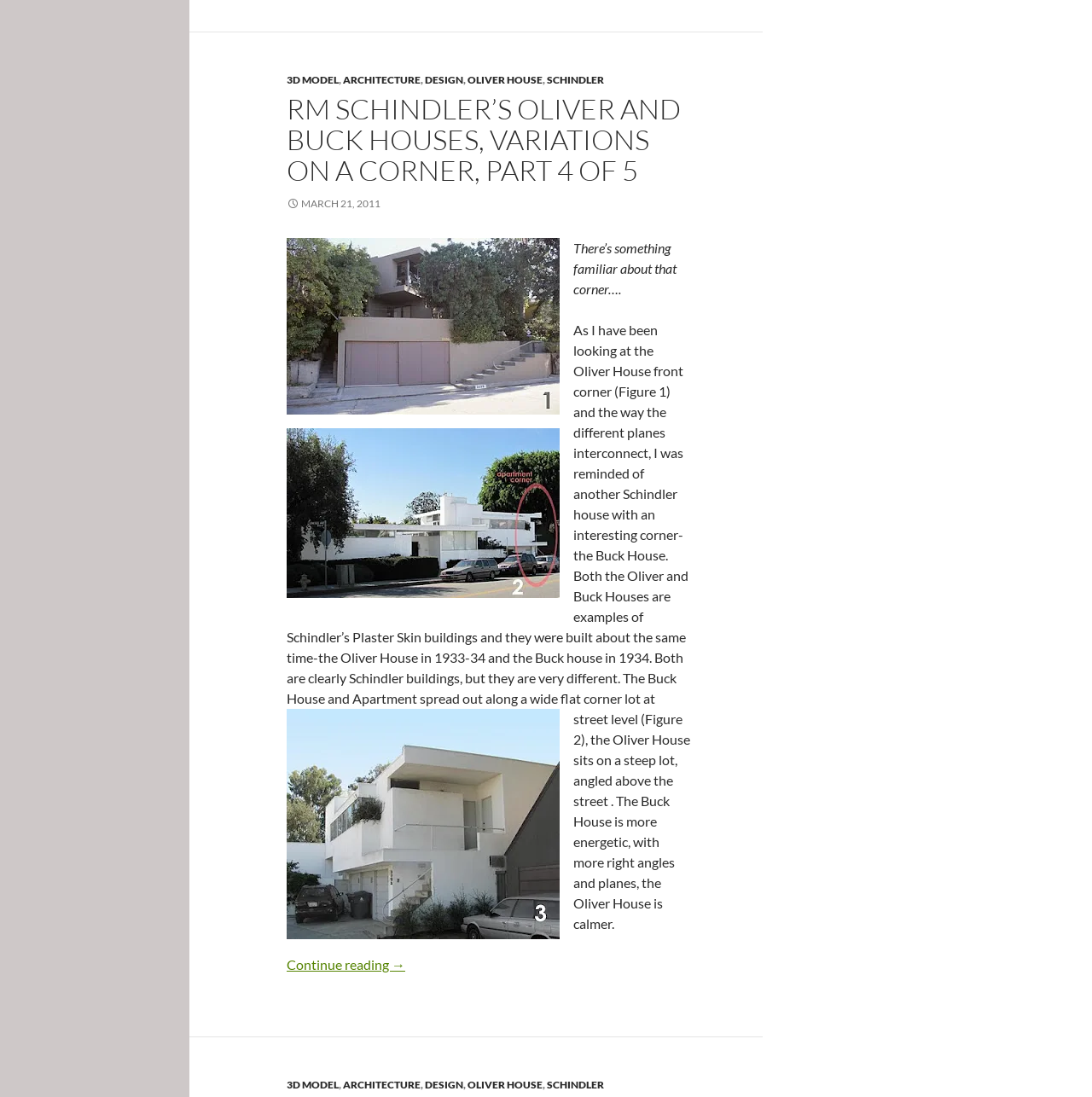Determine the bounding box coordinates of the clickable element to achieve the following action: 'Click on the link to Continue reading RM Schindler’s Oliver and Buck Houses, Variations on a Corner, part 4 of 5'. Provide the coordinates as four float values between 0 and 1, formatted as [left, top, right, bottom].

[0.262, 0.872, 0.371, 0.886]